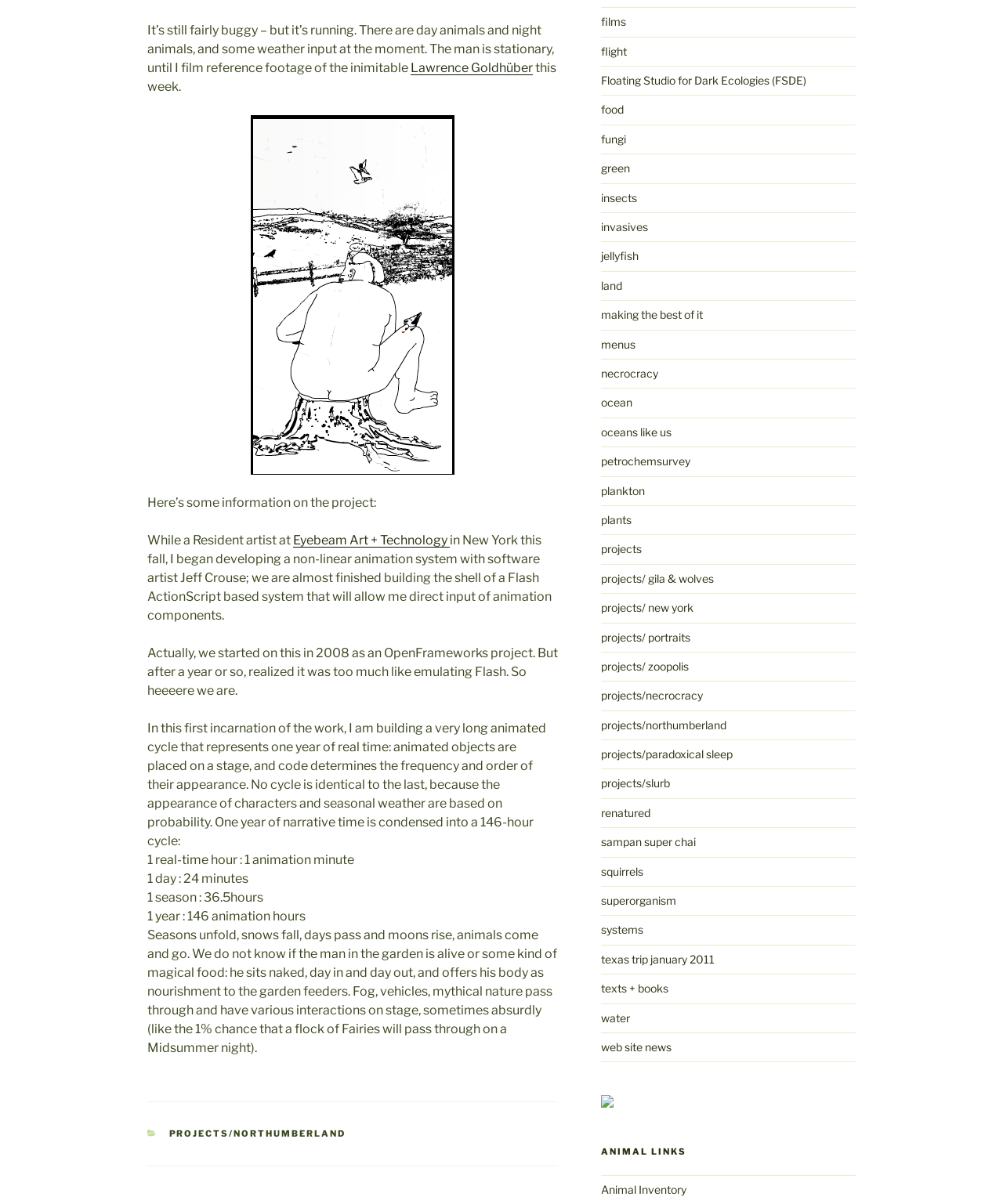Extract the bounding box for the UI element that matches this description: "renatured".

[0.599, 0.669, 0.648, 0.68]